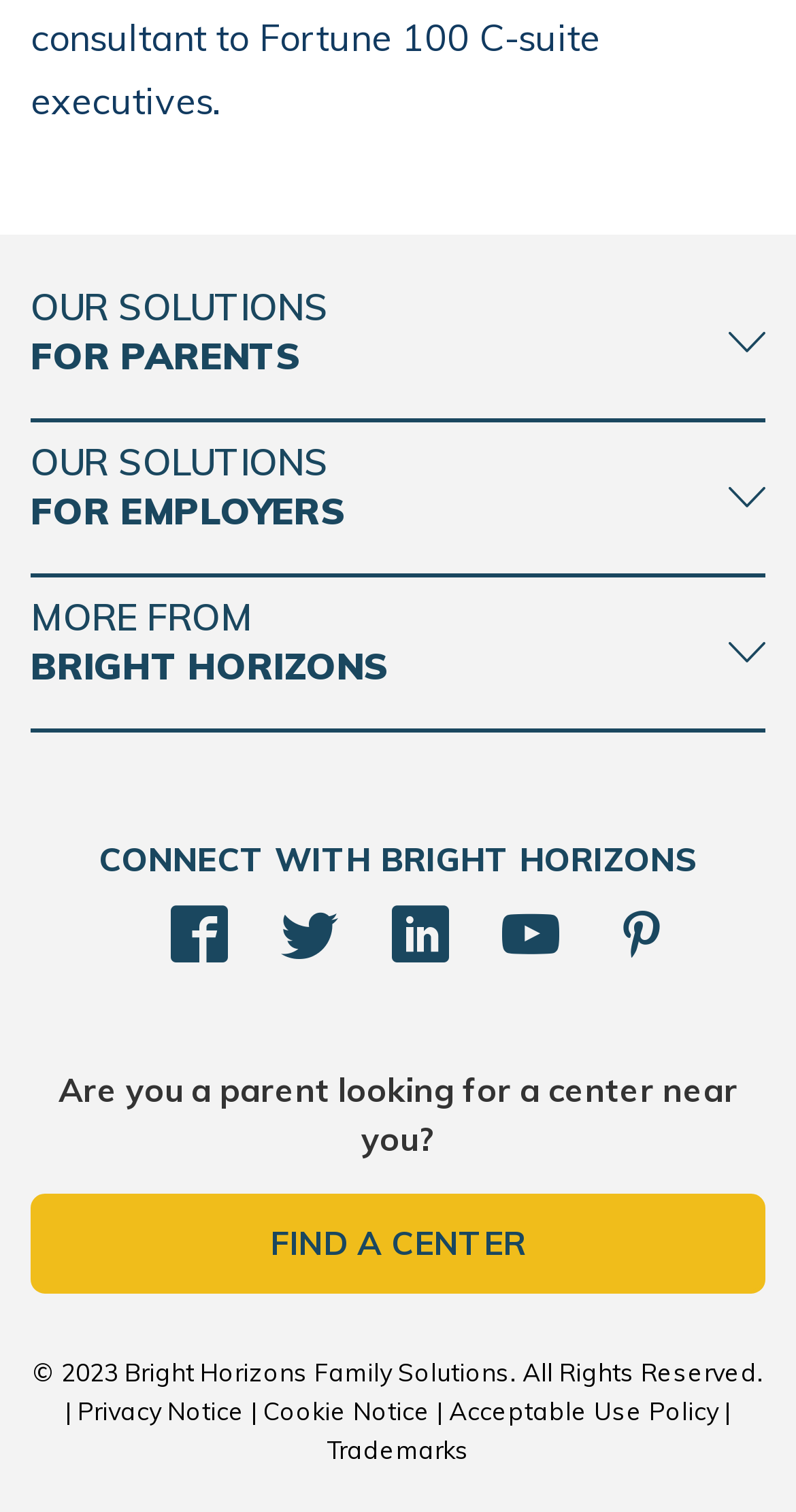Can you determine the bounding box coordinates of the area that needs to be clicked to fulfill the following instruction: "View more from Bright Horizons"?

[0.038, 0.382, 0.962, 0.482]